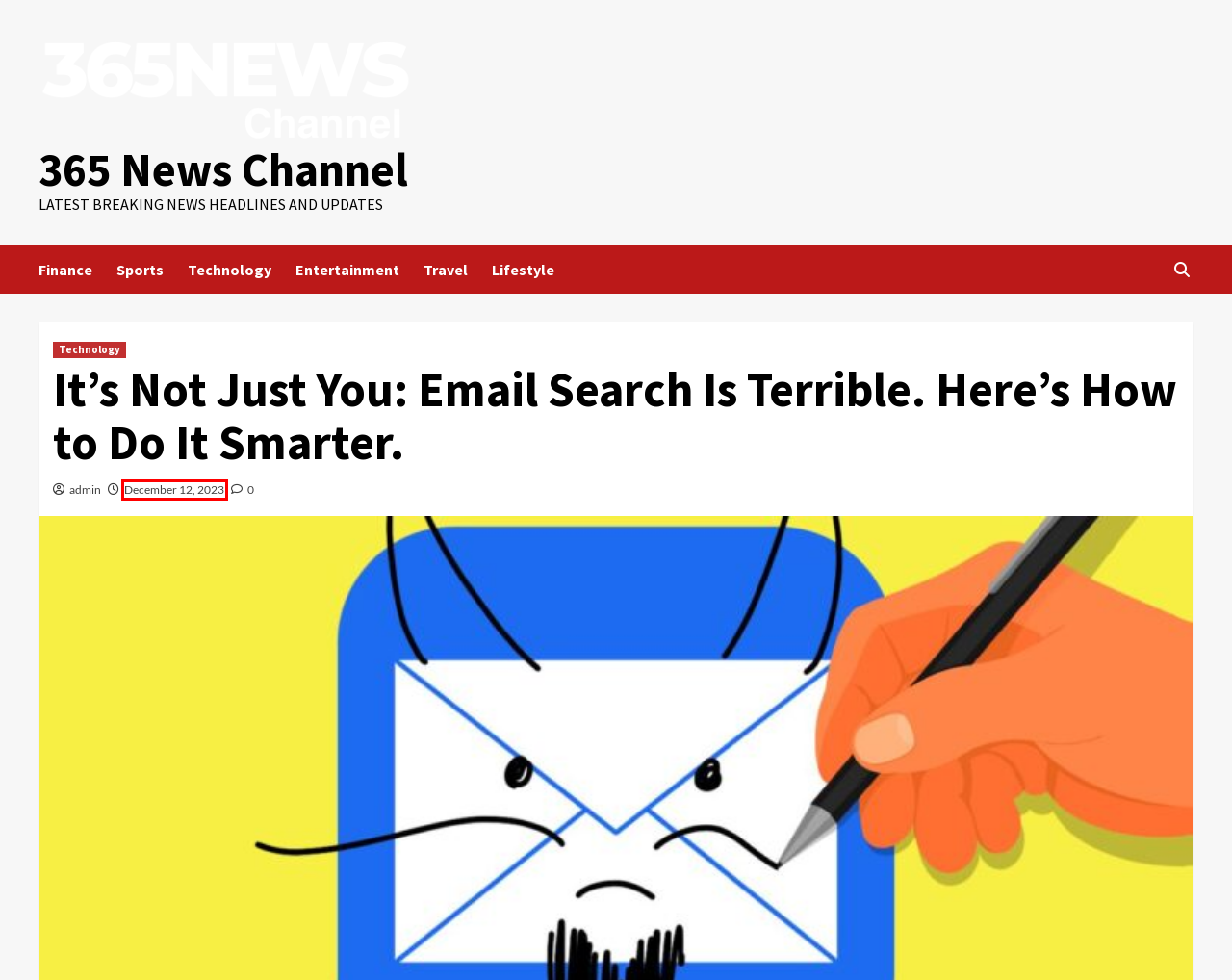You have a screenshot of a webpage with a red bounding box around an element. Select the webpage description that best matches the new webpage after clicking the element within the red bounding box. Here are the descriptions:
A. Finance – 365 News Channel
B. December 2023 – 365 News Channel
C. Sports – 365 News Channel
D. Entertainment – 365 News Channel
E. Travel – 365 News Channel
F. 365 News Channel – Latest Breaking News Headlines and Updates
G. Technology – 365 News Channel
H. admin – 365 News Channel

B